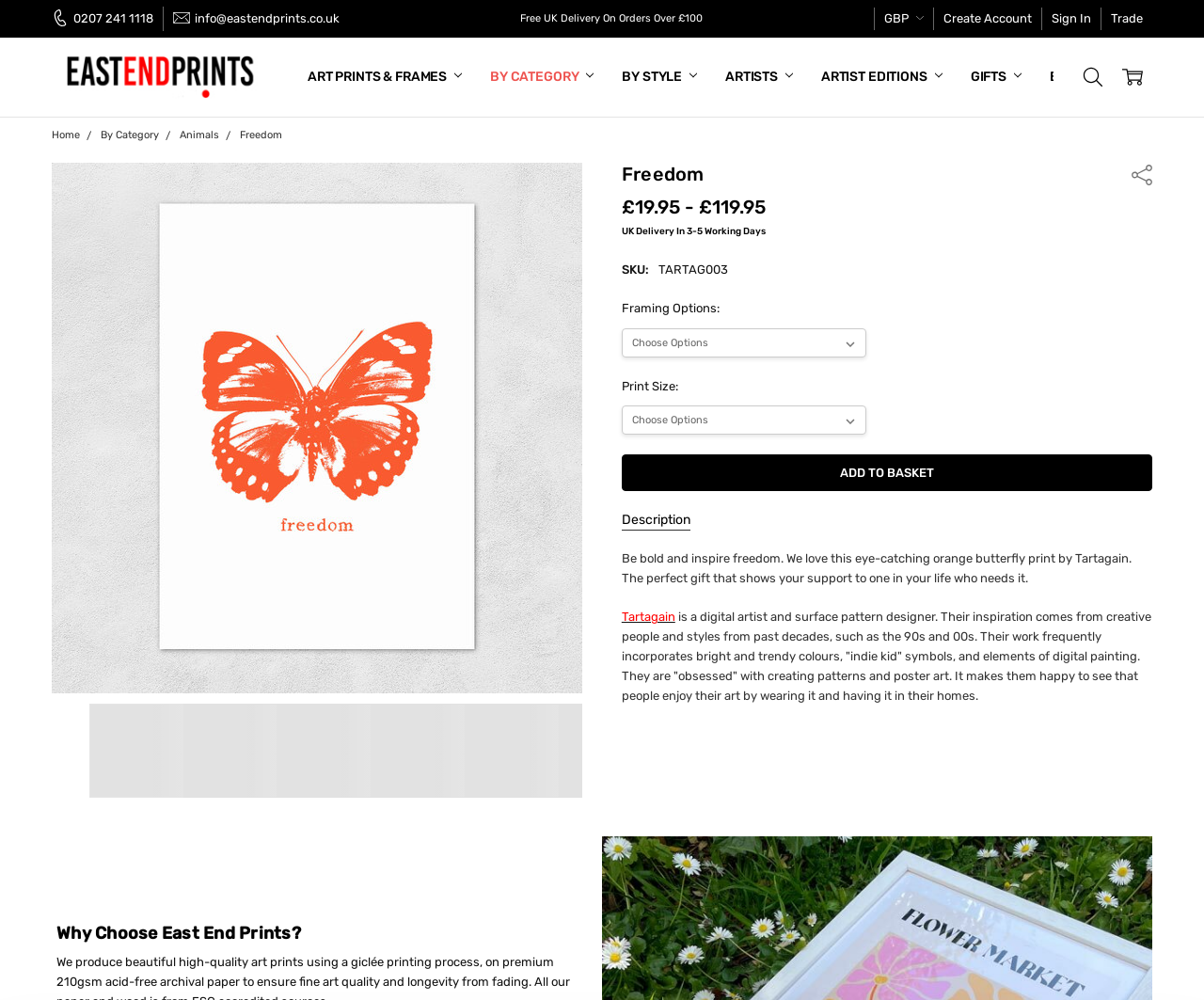With reference to the image, please provide a detailed answer to the following question: What is the delivery time for UK orders?

I found the delivery time by reading the text 'UK Delivery In 3-5 Working Days' which is located below the price range of the print.